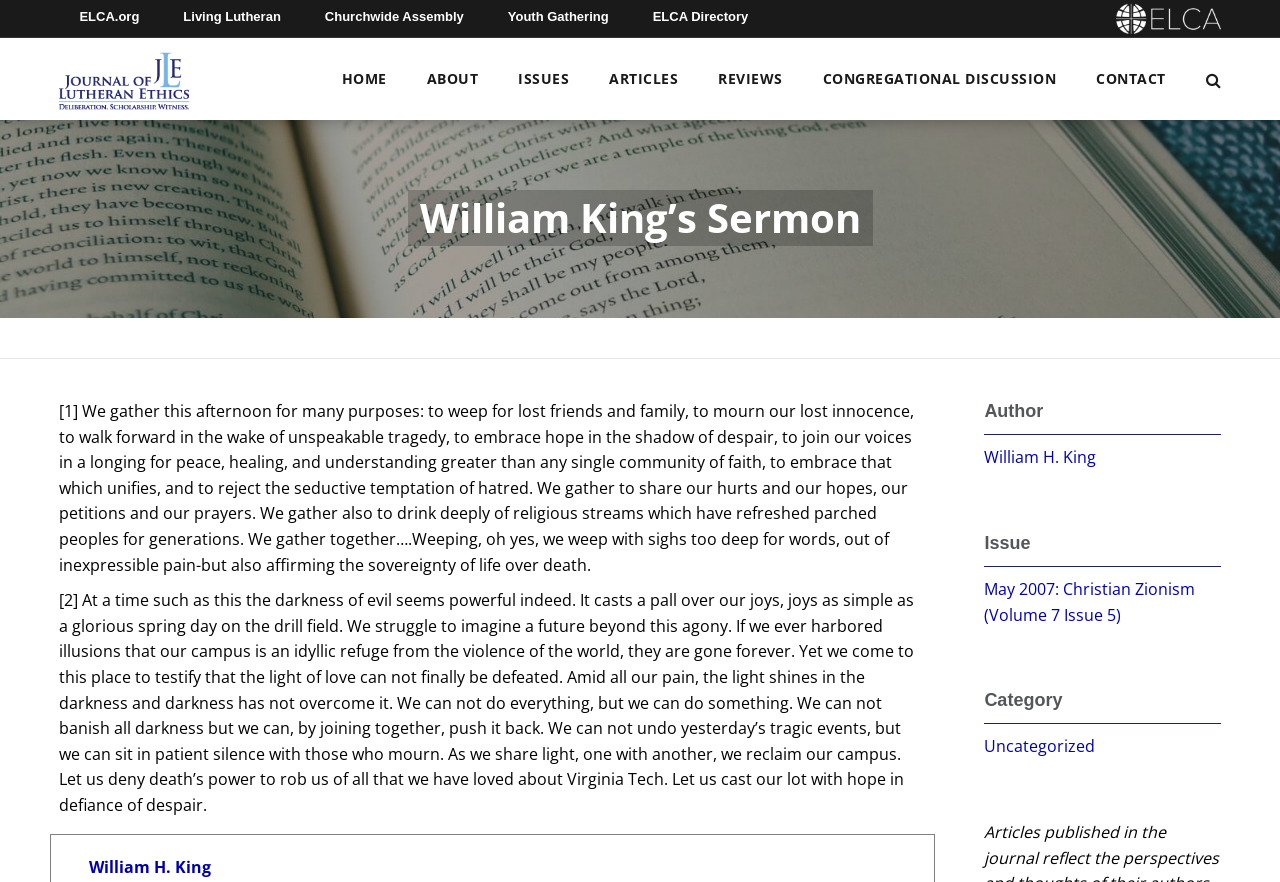Determine the bounding box coordinates of the element's region needed to click to follow the instruction: "Read the sermon by William King". Provide these coordinates as four float numbers between 0 and 1, formatted as [left, top, right, bottom].

[0.046, 0.454, 0.714, 0.653]